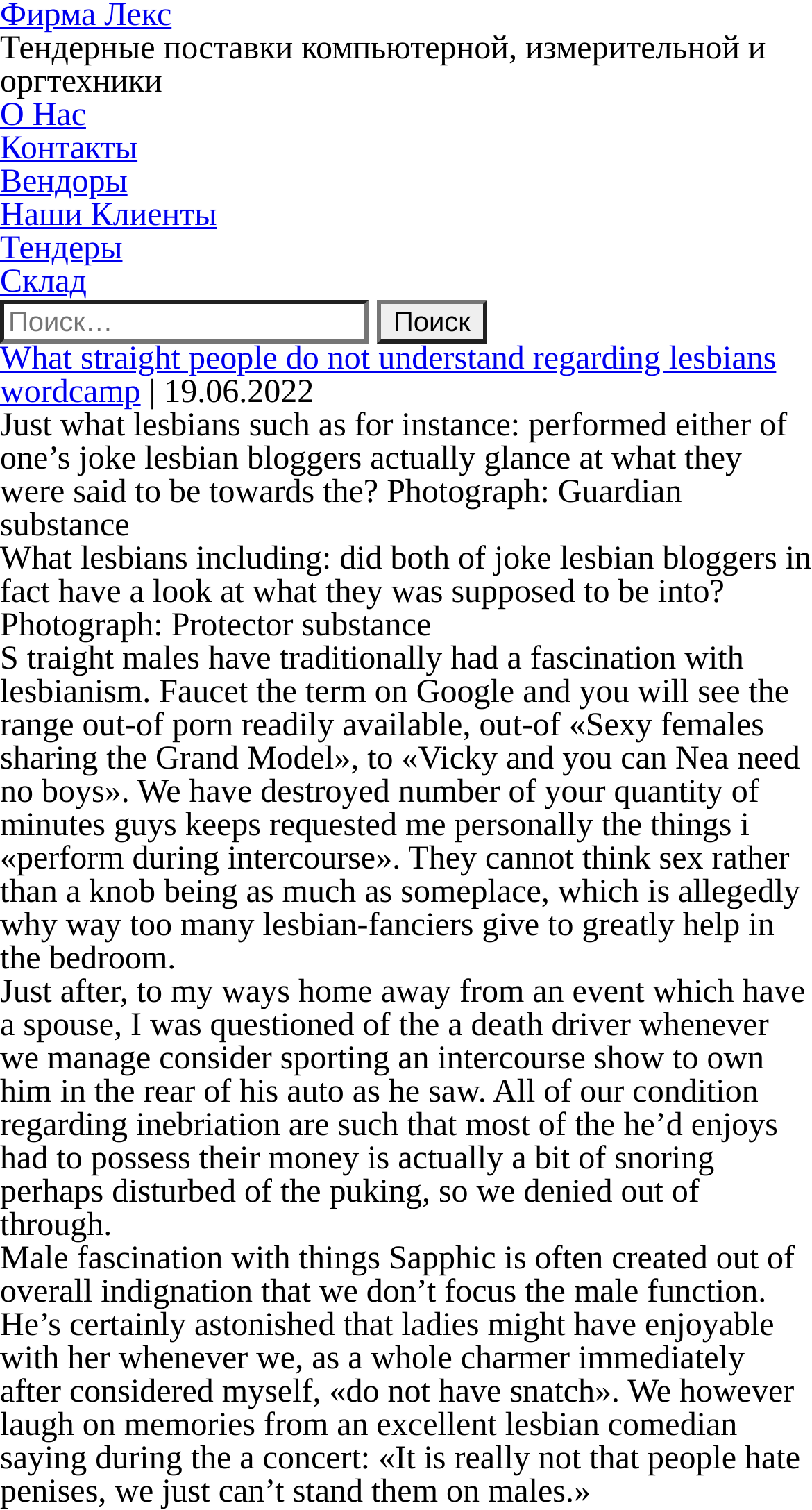Provide a brief response in the form of a single word or phrase:
What is the purpose of the search box?

To search the website